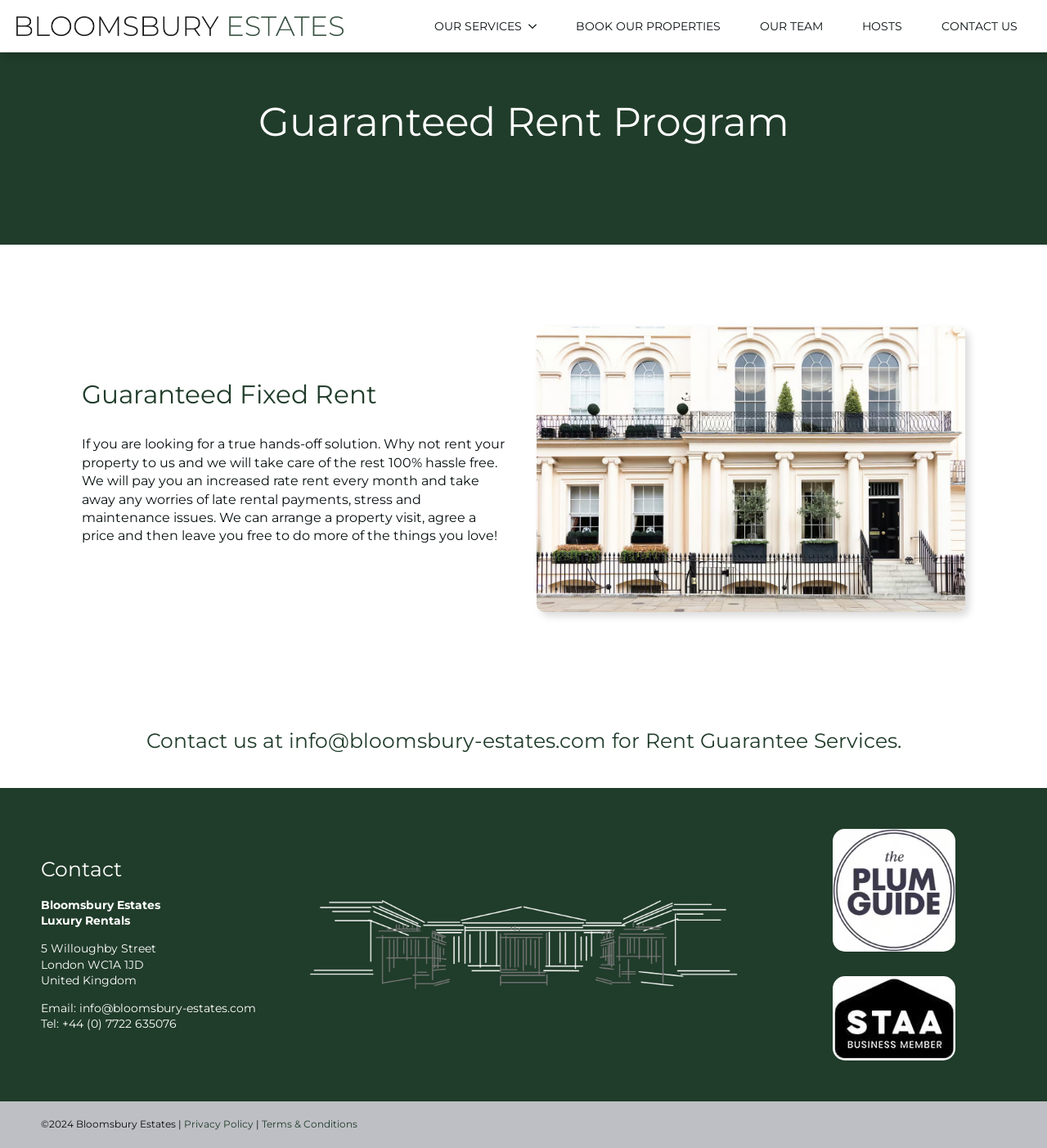With reference to the image, please provide a detailed answer to the following question: What is the email address to contact for Rent Guarantee Services?

I found the answer by looking at the 'Contact us' section, where the email address 'info@bloomsbury-estates.com' is provided for Rent Guarantee Services.